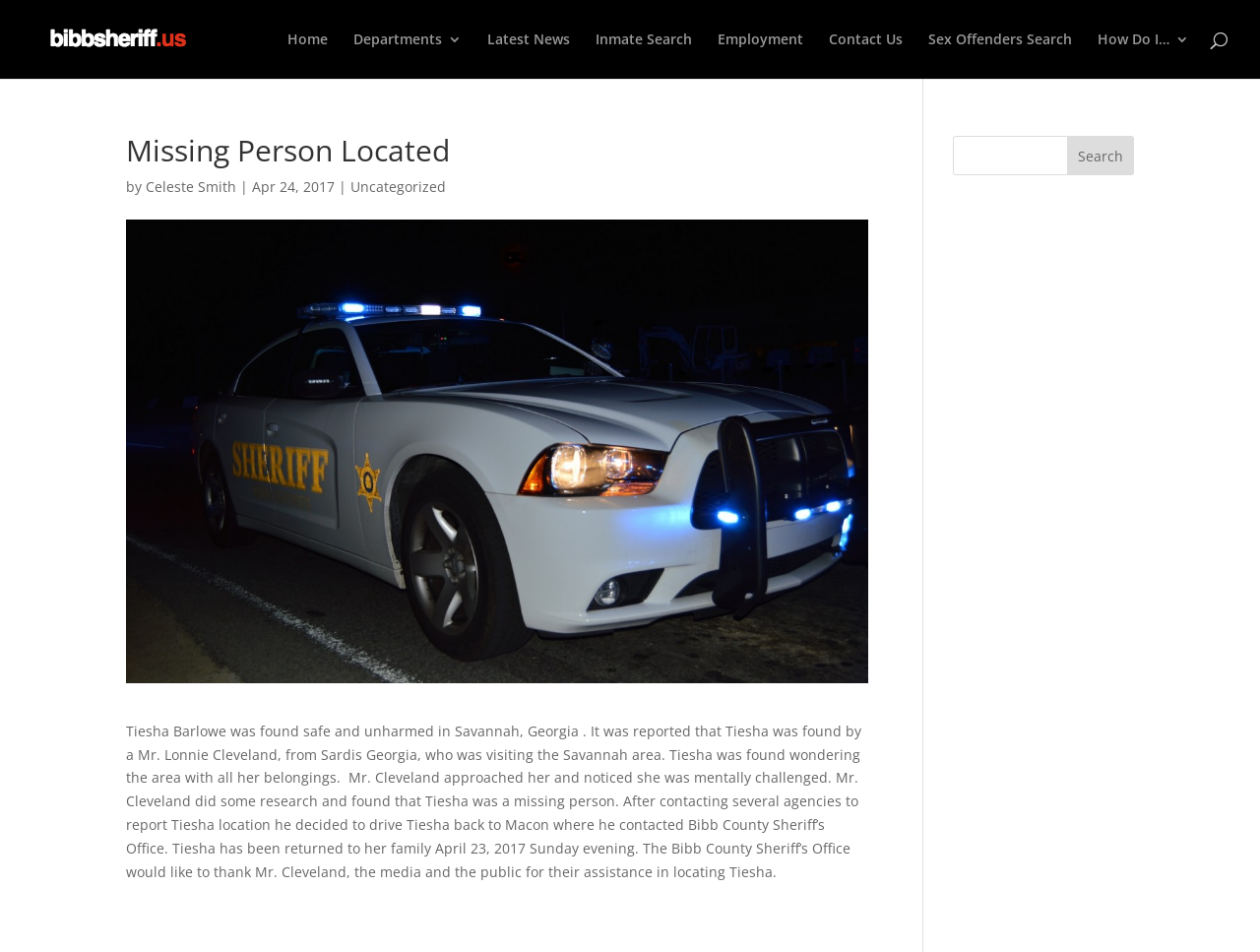Pinpoint the bounding box coordinates of the clickable element to carry out the following instruction: "look for inmate information."

[0.473, 0.034, 0.549, 0.083]